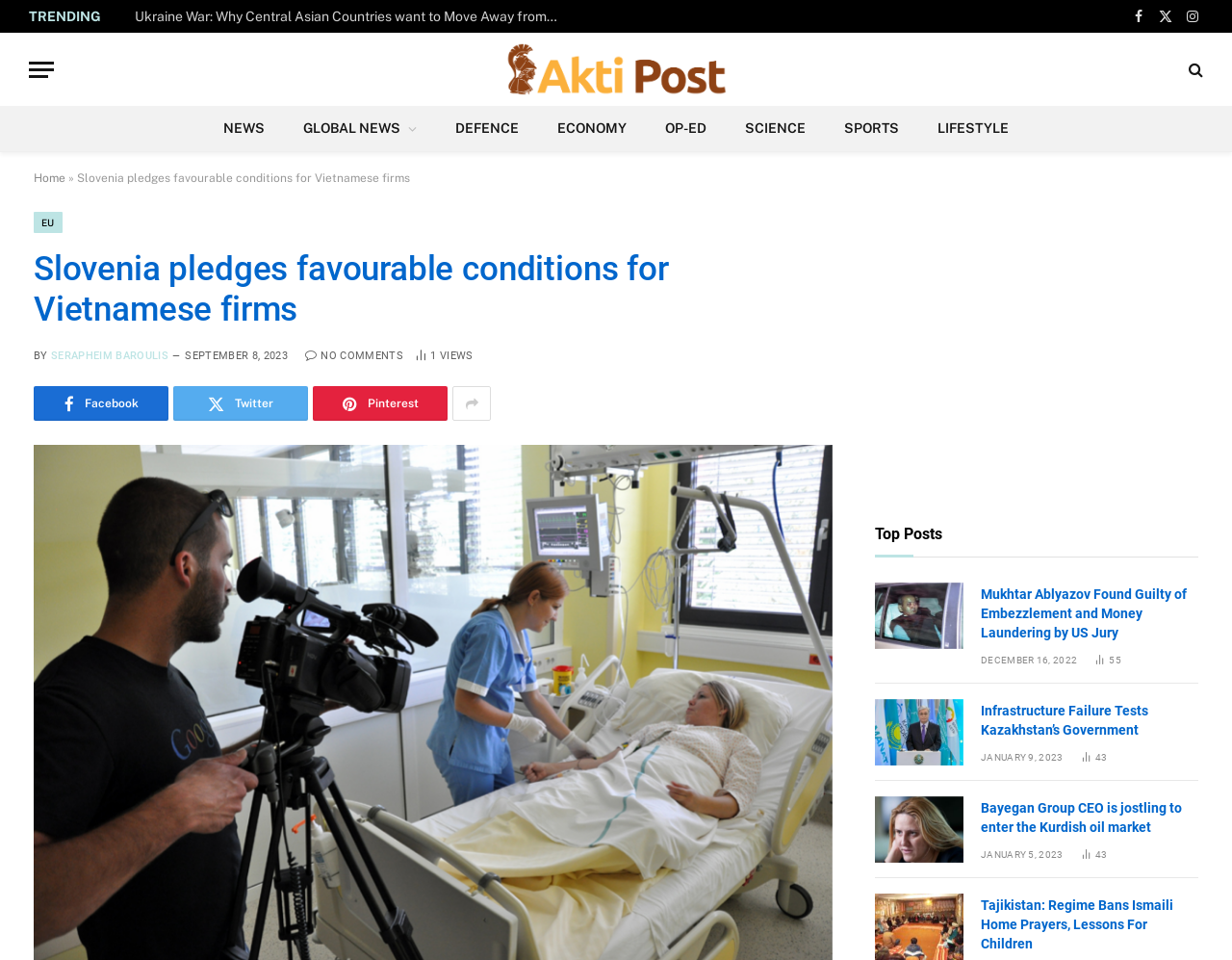Use a single word or phrase to answer the question:
What is the name of the news website?

Akti Post